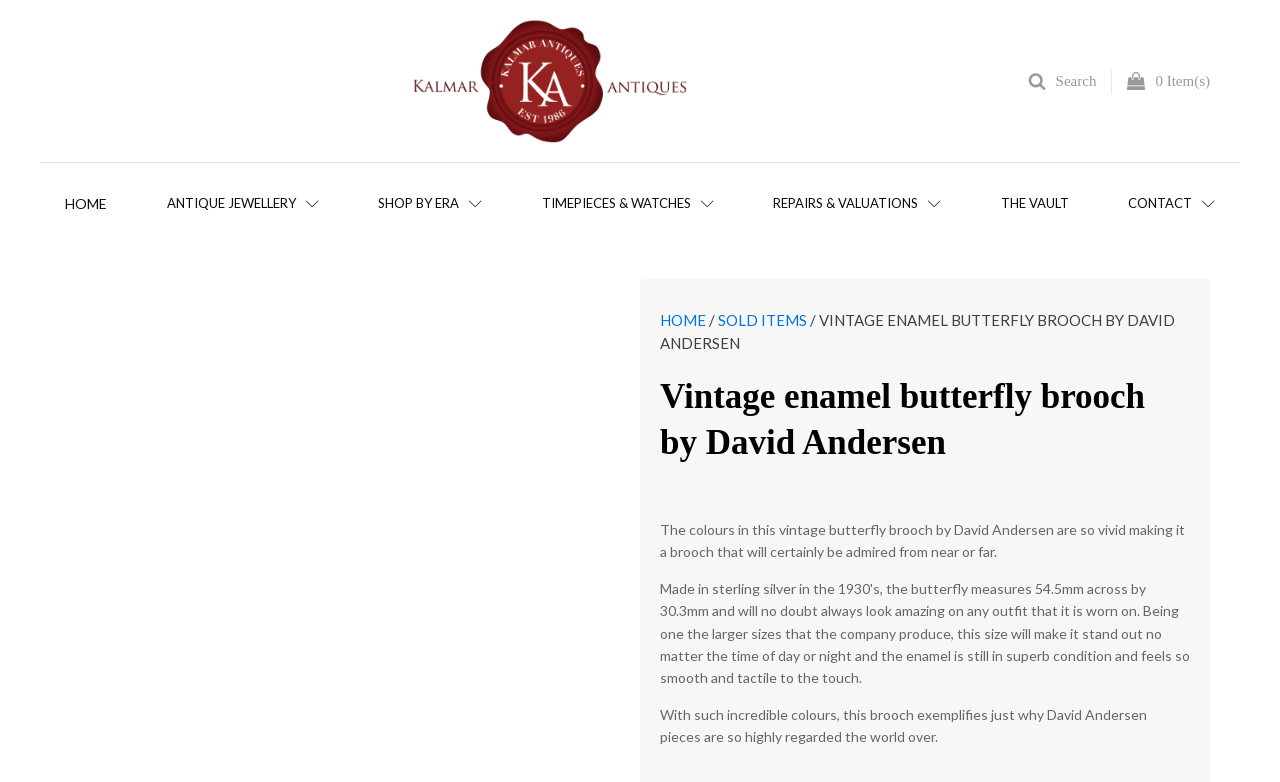Provide the bounding box coordinates of the HTML element this sentence describes: "0 Item(s)". The bounding box coordinates consist of four float numbers between 0 and 1, i.e., [left, top, right, bottom].

[0.868, 0.088, 0.945, 0.12]